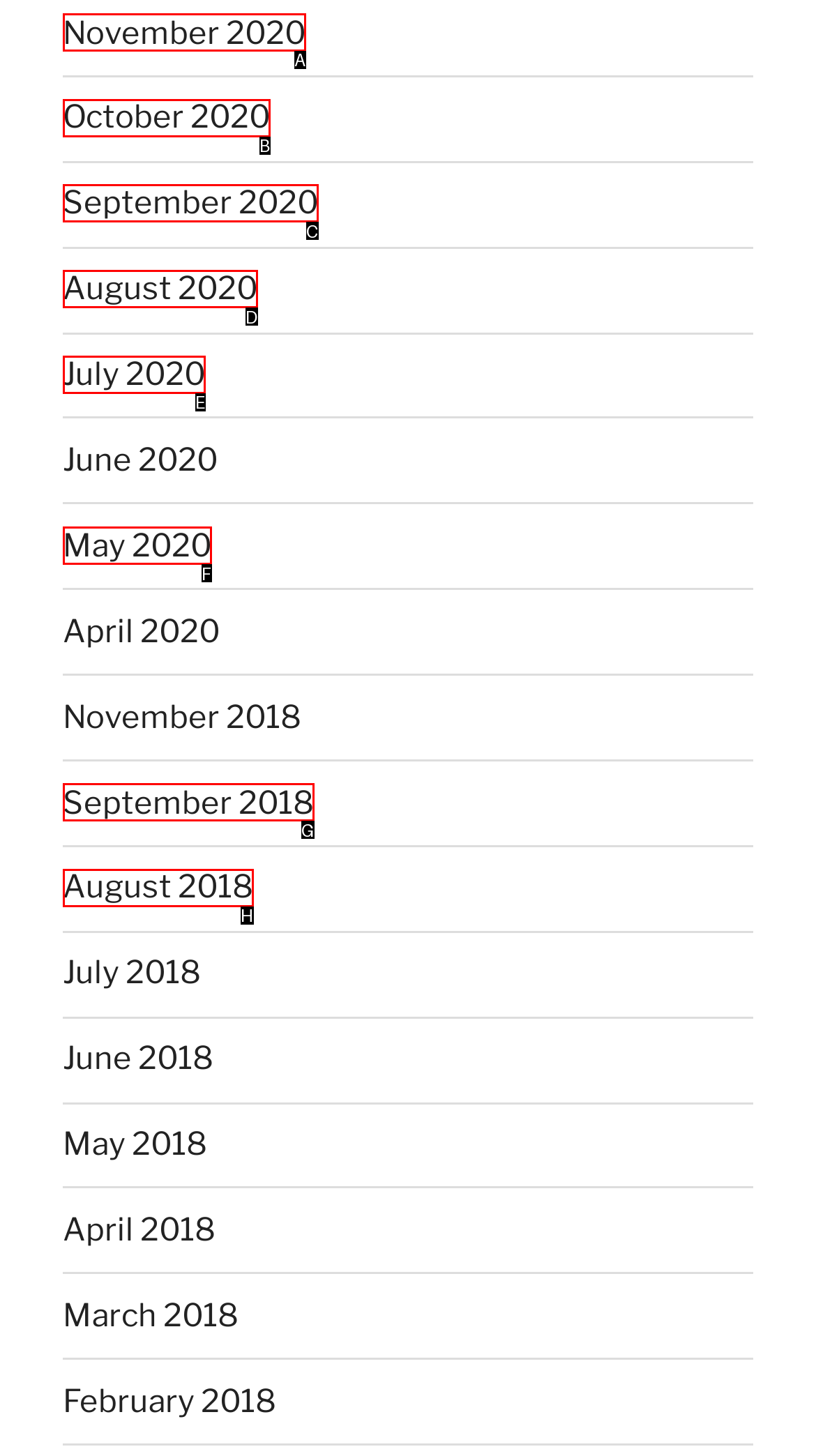Identify the HTML element that corresponds to the description: title="Toggle JobElephant Network menu" Provide the letter of the matching option directly from the choices.

None